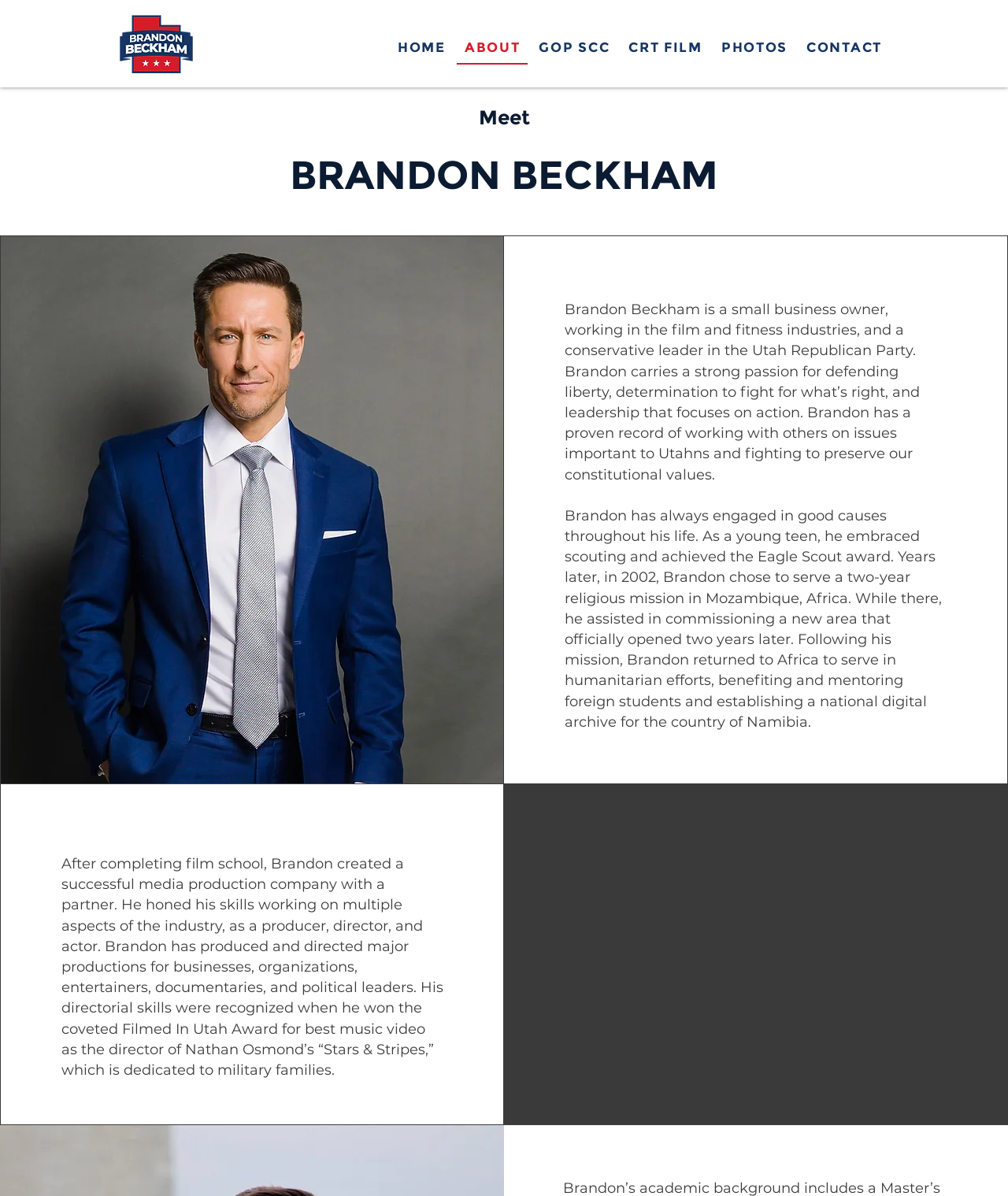Provide the bounding box coordinates for the UI element described in this sentence: "PHOTOS". The coordinates should be four float values between 0 and 1, i.e., [left, top, right, bottom].

[0.708, 0.027, 0.789, 0.054]